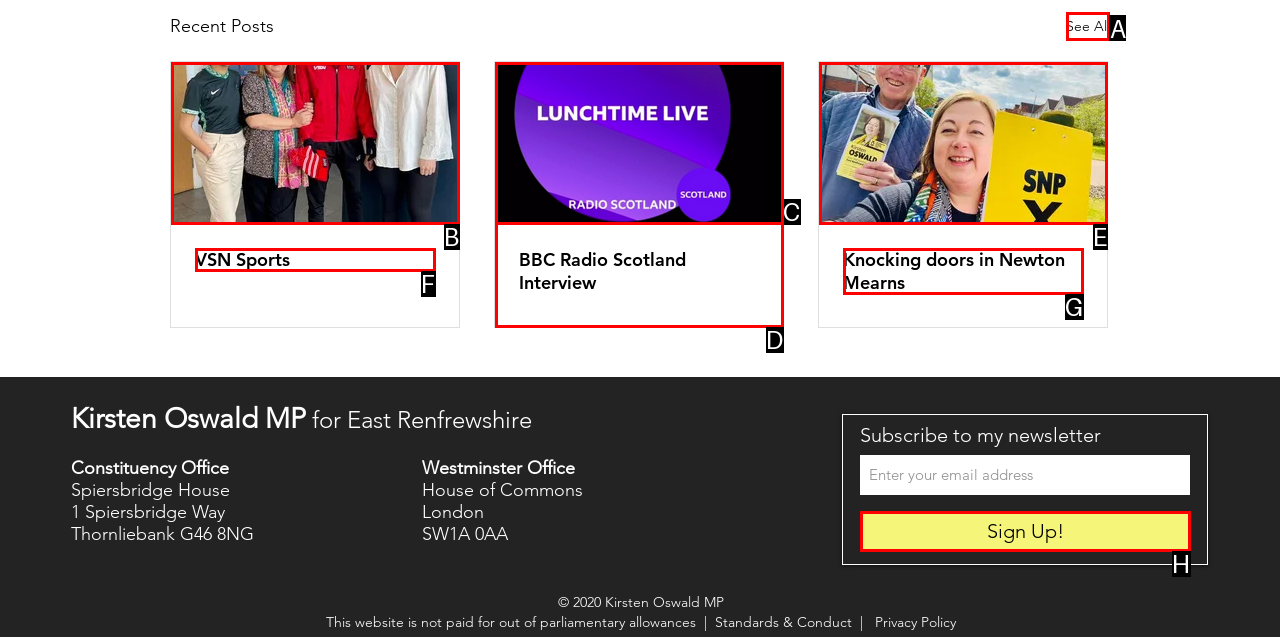Point out the letter of the HTML element you should click on to execute the task: Click on 'See All' to view more posts
Reply with the letter from the given options.

A